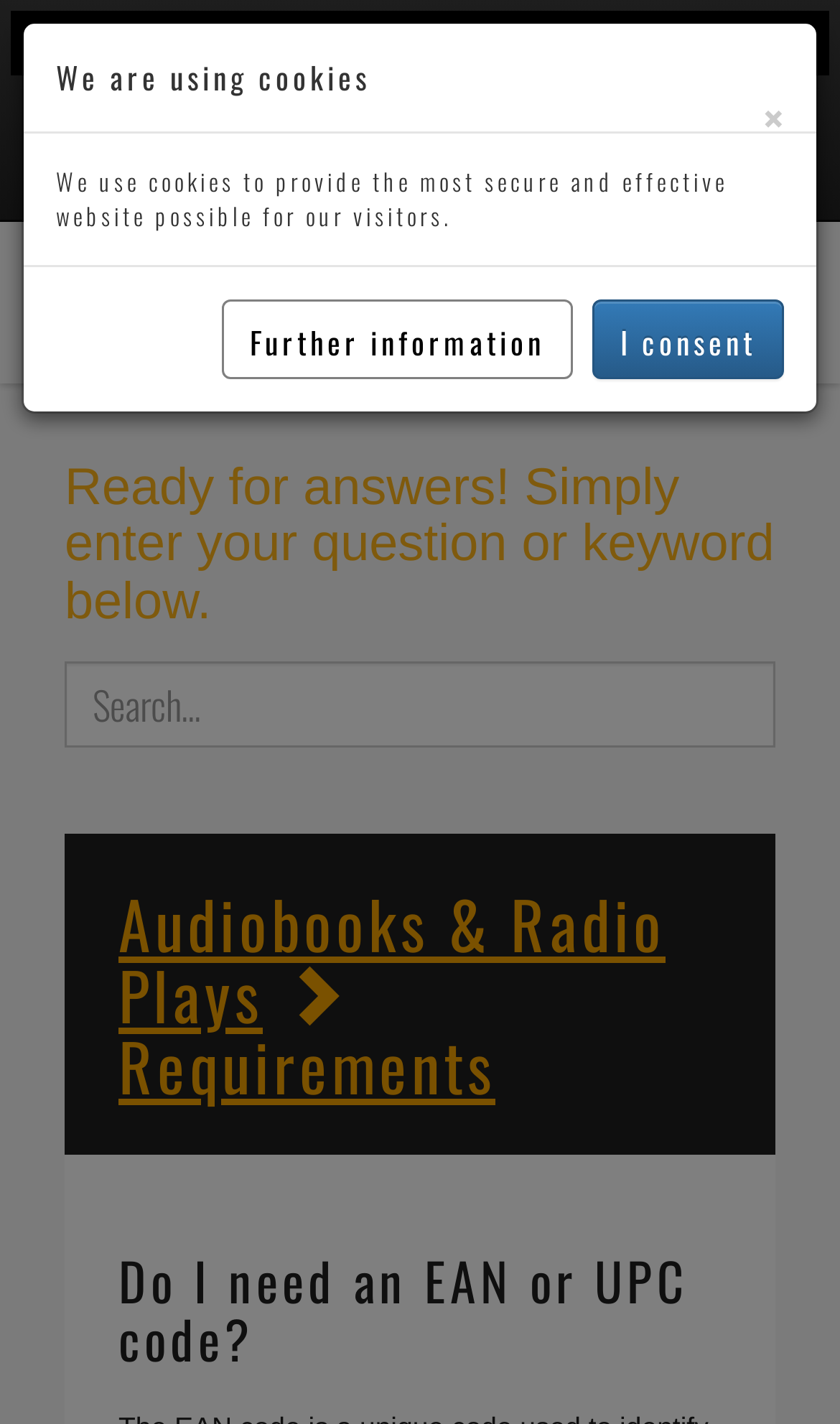What is the purpose of the textbox?
Utilize the information in the image to give a detailed answer to the question.

The textbox is located below the heading 'Ready for answers! Simply enter your question or keyword below.' which suggests that the purpose of the textbox is to enter a question or keyword to get answers.